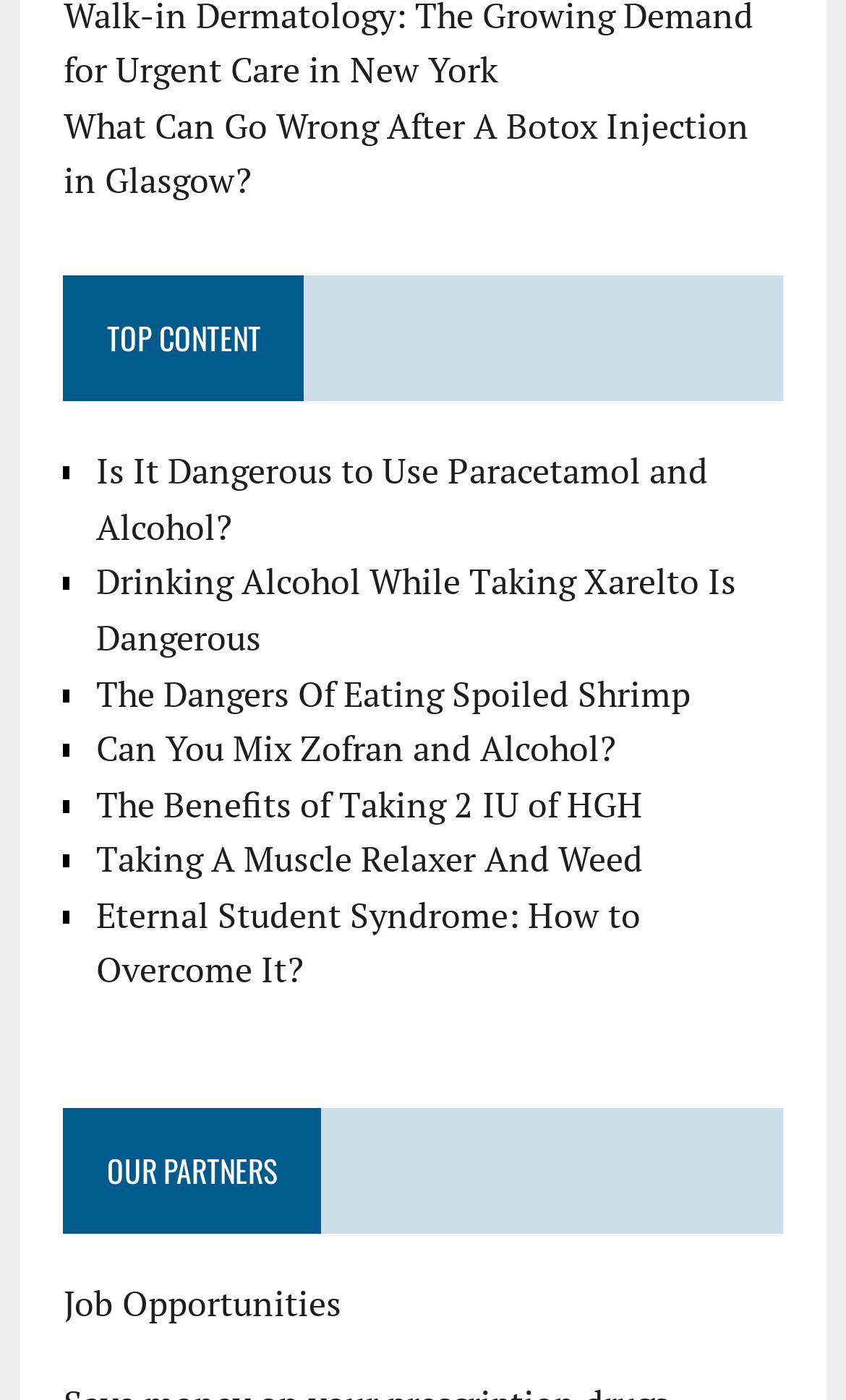Answer in one word or a short phrase: 
How many list markers are on this webpage?

7